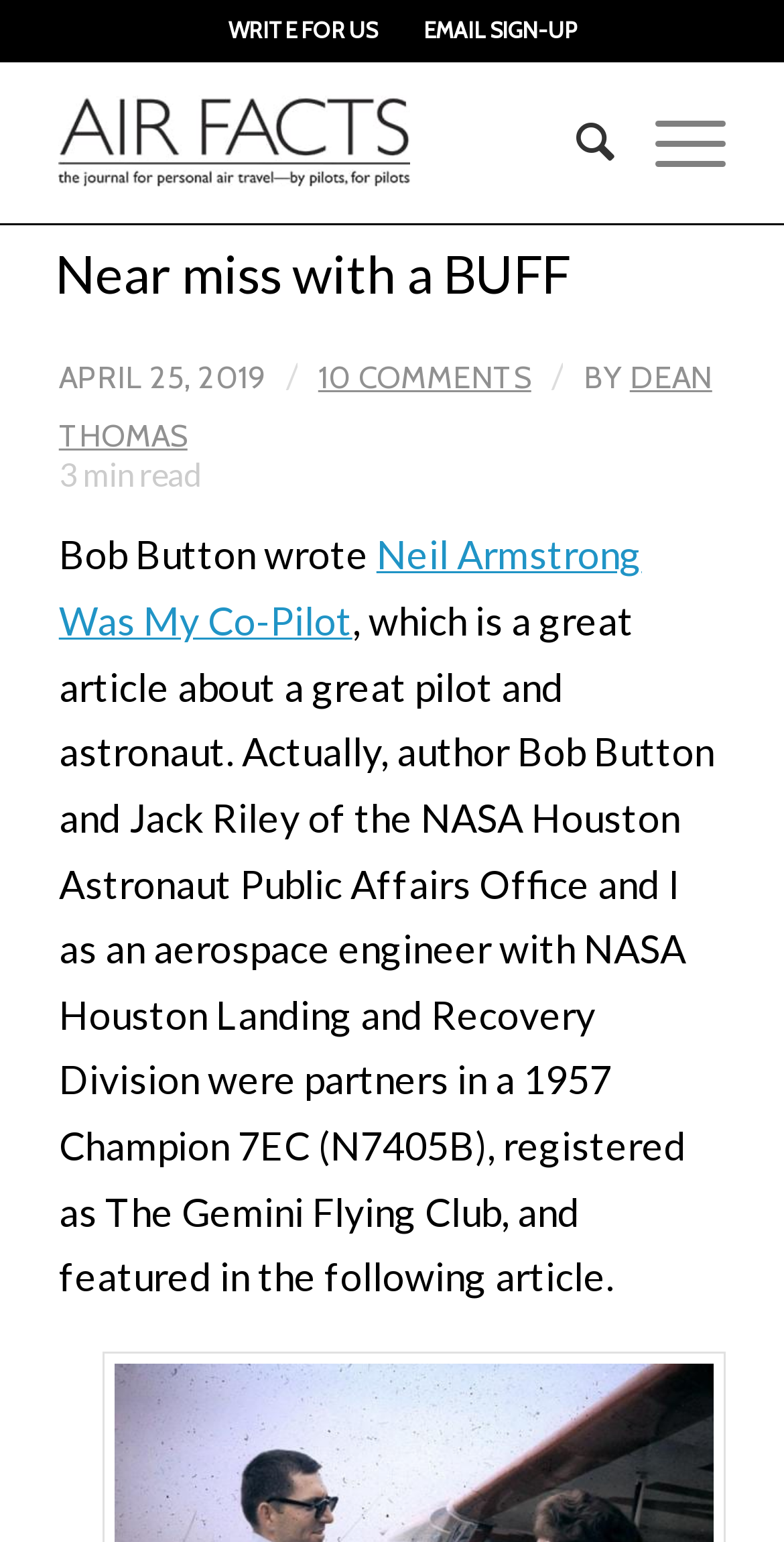Please identify the bounding box coordinates of the element I should click to complete this instruction: 'Read Neil Armstrong Was My Co-Pilot article'. The coordinates should be given as four float numbers between 0 and 1, like this: [left, top, right, bottom].

[0.075, 0.345, 0.819, 0.417]